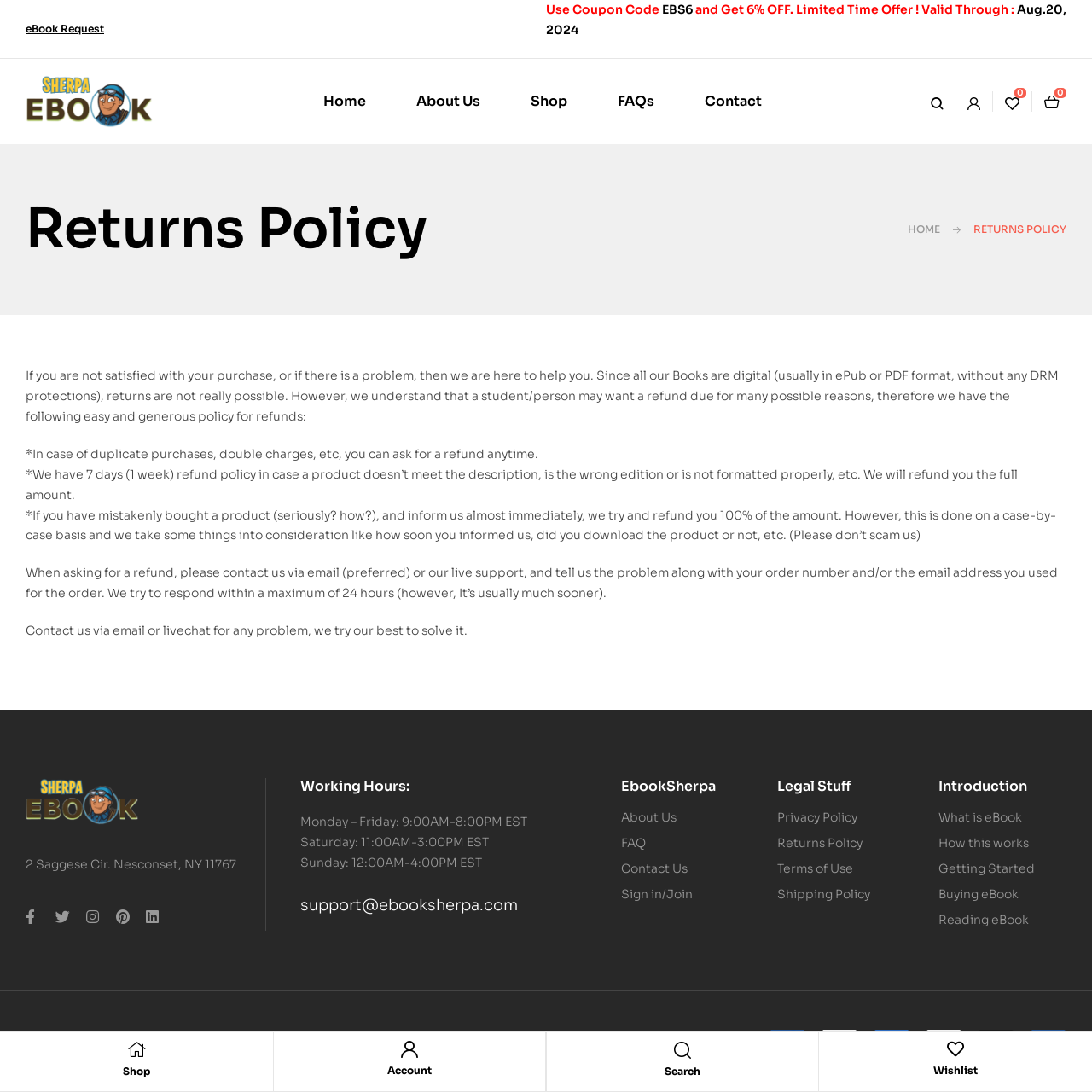Find the bounding box coordinates of the clickable region needed to perform the following instruction: "Click the 'eBook Request' button". The coordinates should be provided as four float numbers between 0 and 1, i.e., [left, top, right, bottom].

[0.023, 0.02, 0.095, 0.032]